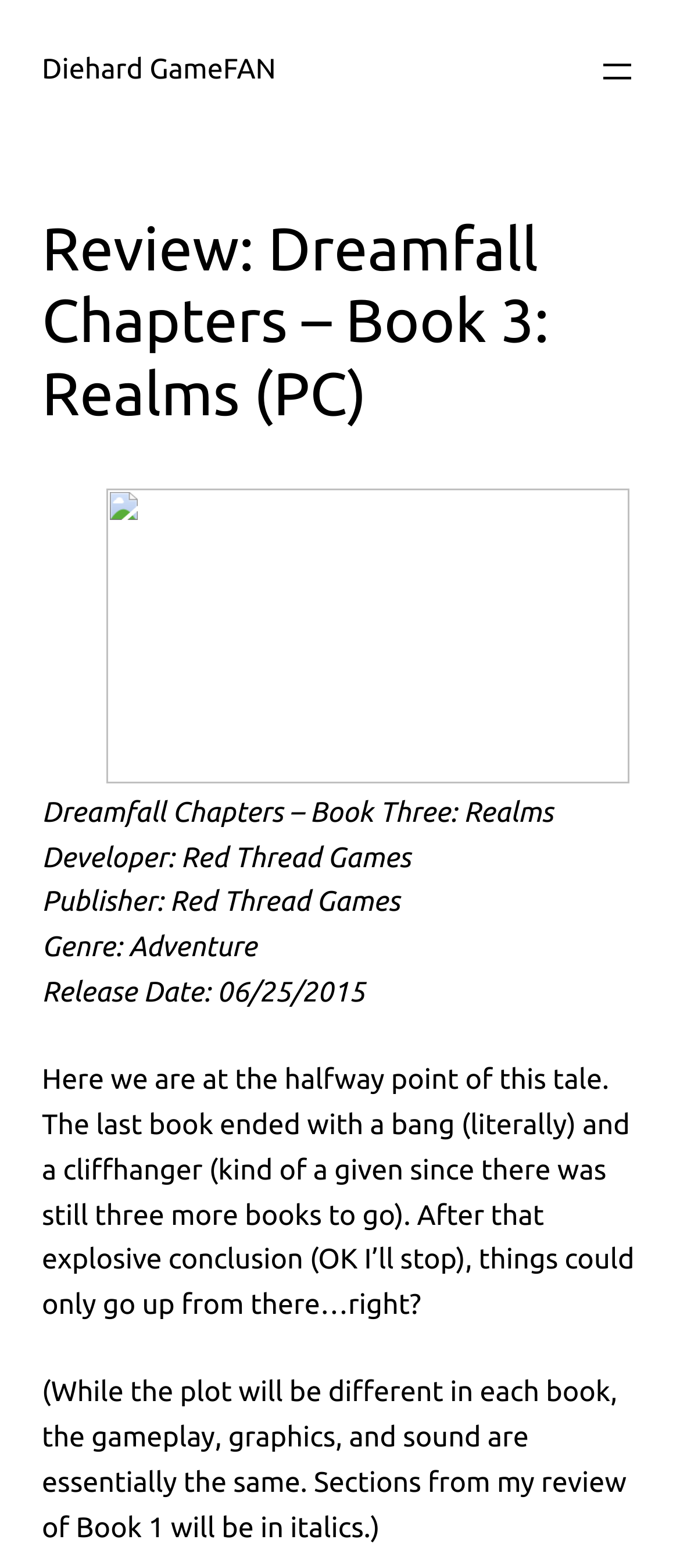What is the publisher of Dreamfall Chapters?
Provide a detailed and extensive answer to the question.

The publisher information is listed as 'Red Thread Games' in the webpage, which is located below the game title and developer information.